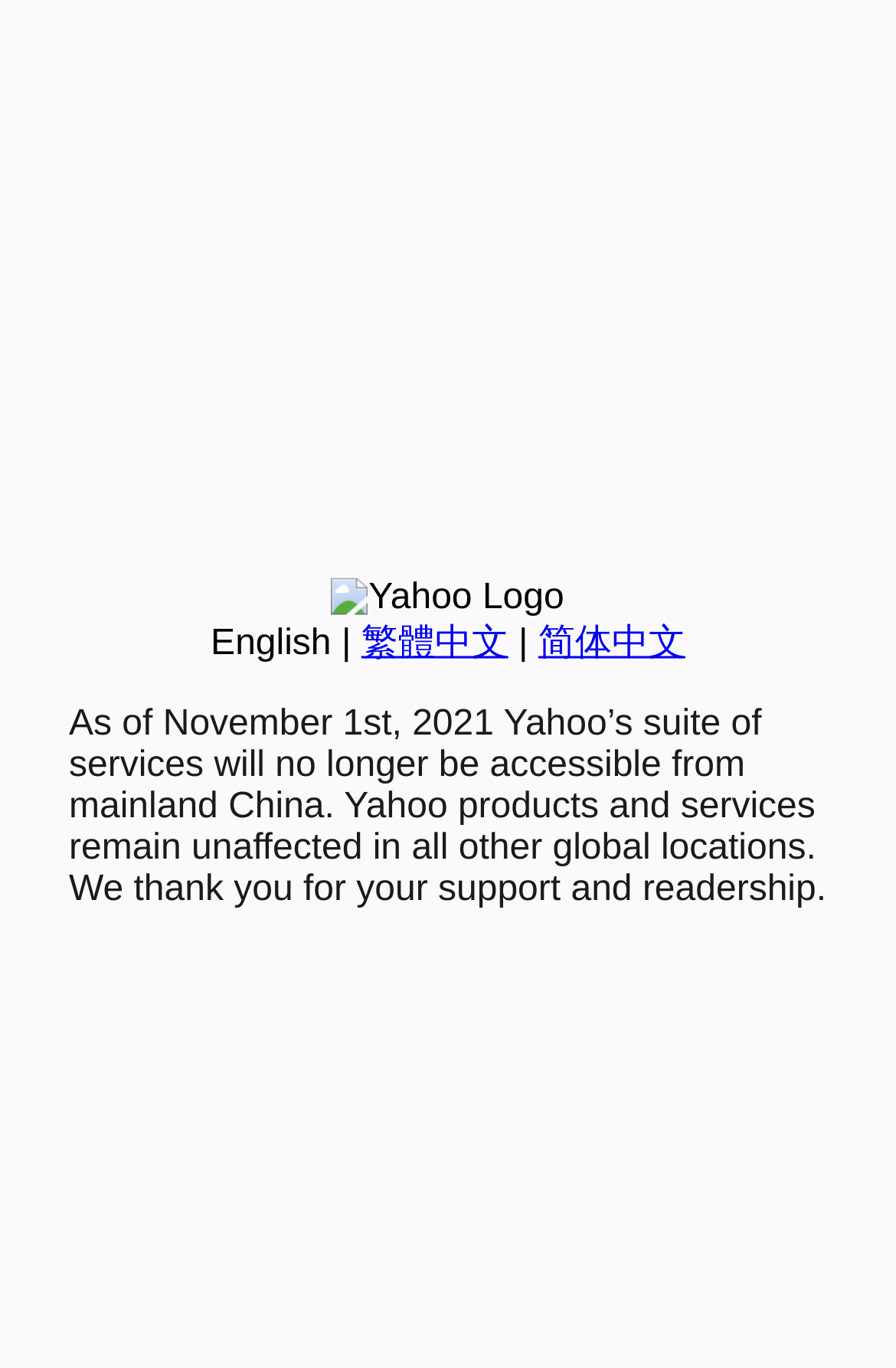Find the bounding box of the element with the following description: "繁體中文". The coordinates must be four float numbers between 0 and 1, formatted as [left, top, right, bottom].

[0.403, 0.456, 0.567, 0.485]